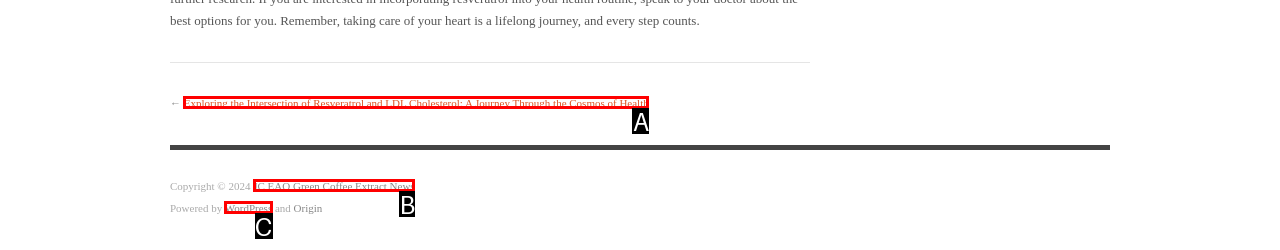Please select the letter of the HTML element that fits the description: WordPress. Answer with the option's letter directly.

C